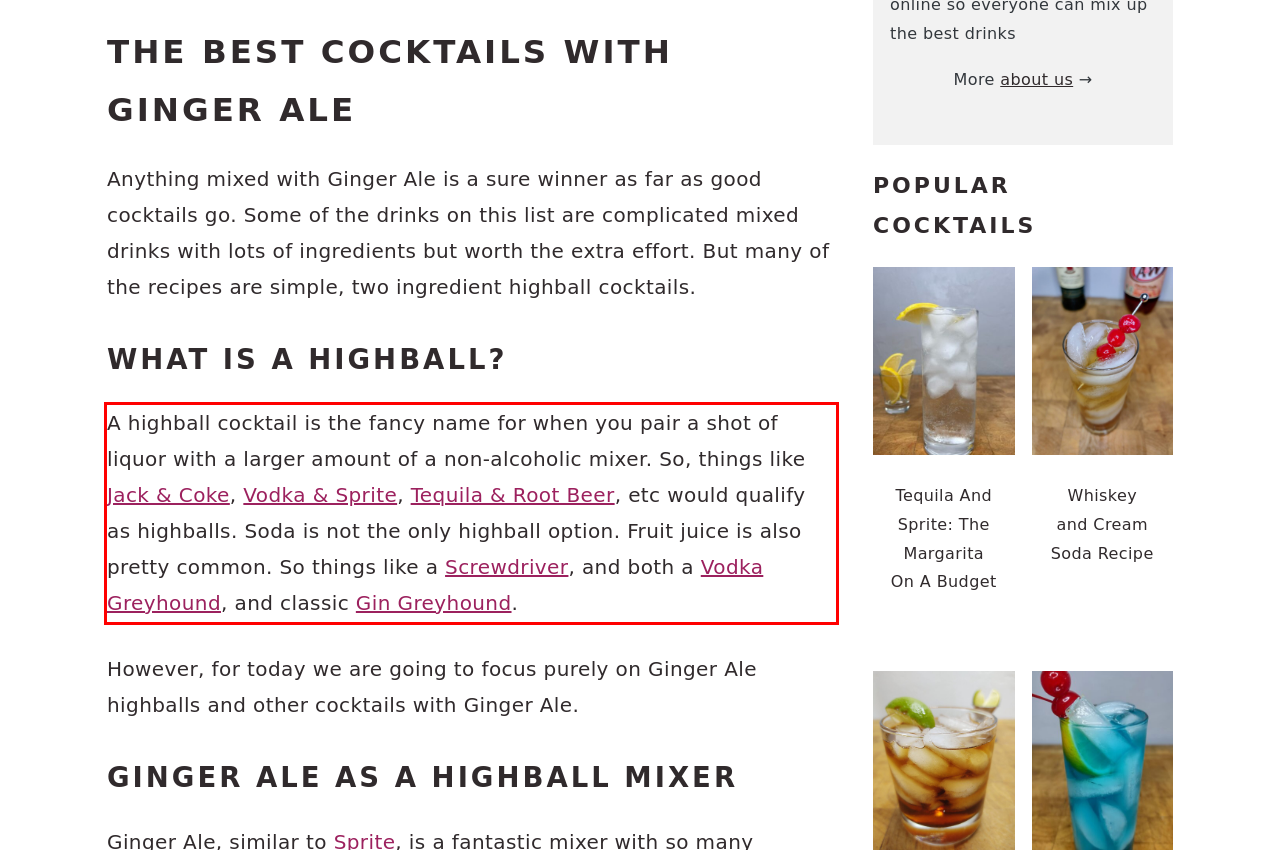Extract and provide the text found inside the red rectangle in the screenshot of the webpage.

A highball cocktail is the fancy name for when you pair a shot of liquor with a larger amount of a non-alcoholic mixer. So, things like Jack & Coke, Vodka & Sprite, Tequila & Root Beer, etc would qualify as highballs. Soda is not the only highball option. Fruit juice is also pretty common. So things like a Screwdriver, and both a Vodka Greyhound, and classic Gin Greyhound.